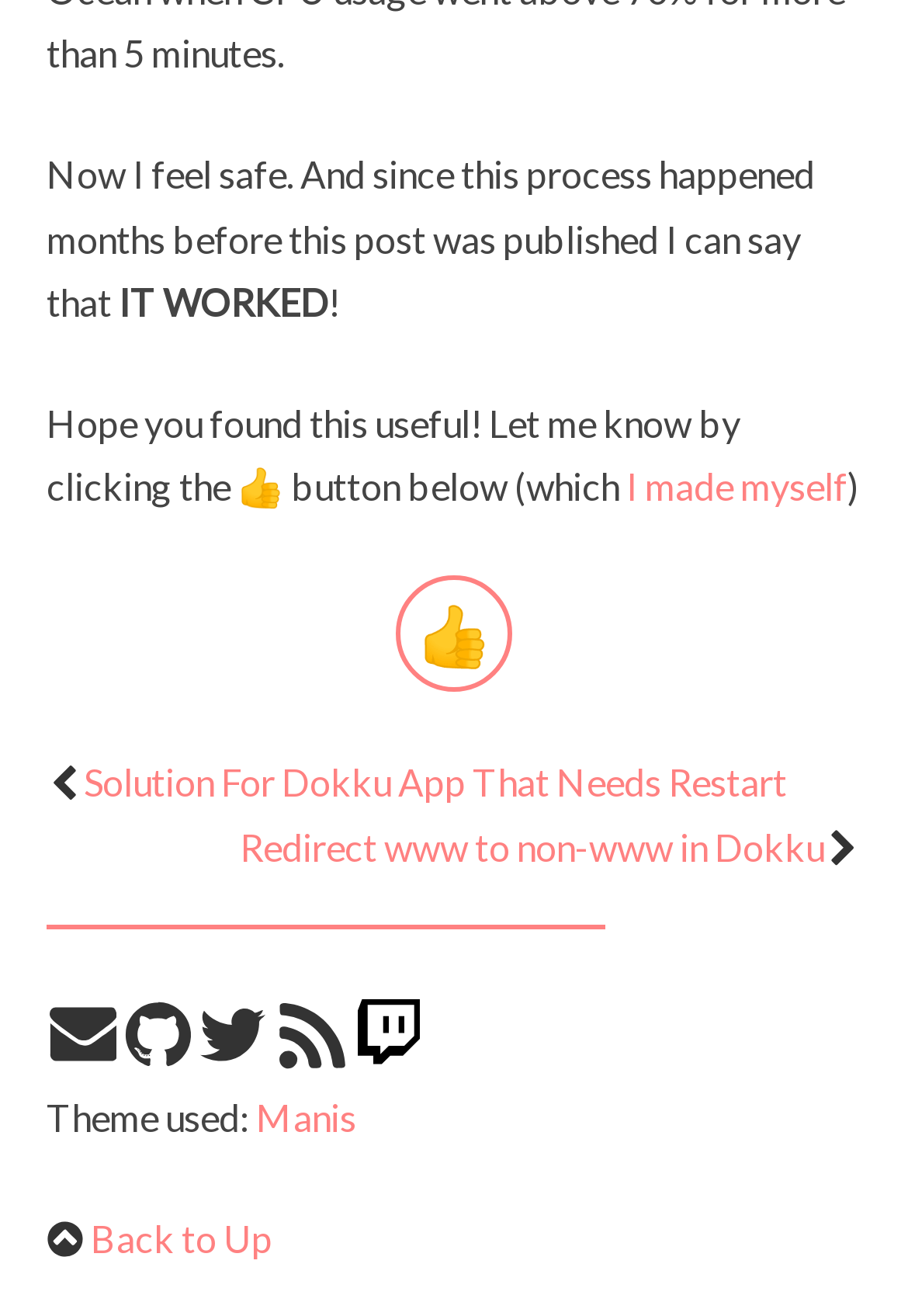Predict the bounding box coordinates of the UI element that matches this description: "Manis". The coordinates should be in the format [left, top, right, bottom] with each value between 0 and 1.

[0.282, 0.832, 0.392, 0.865]